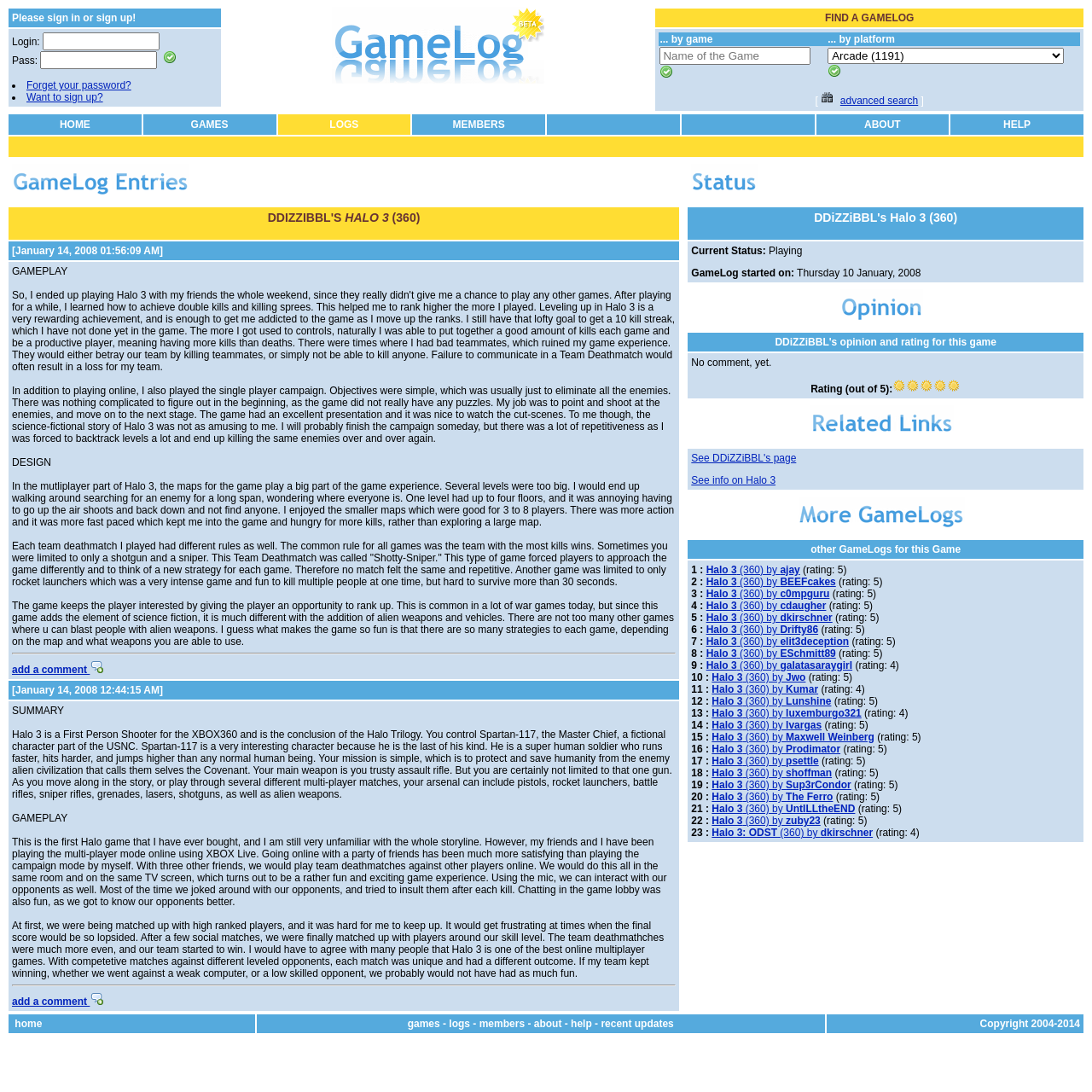Please find the bounding box coordinates of the element's region to be clicked to carry out this instruction: "add a comment".

[0.008, 0.24, 0.622, 0.622]